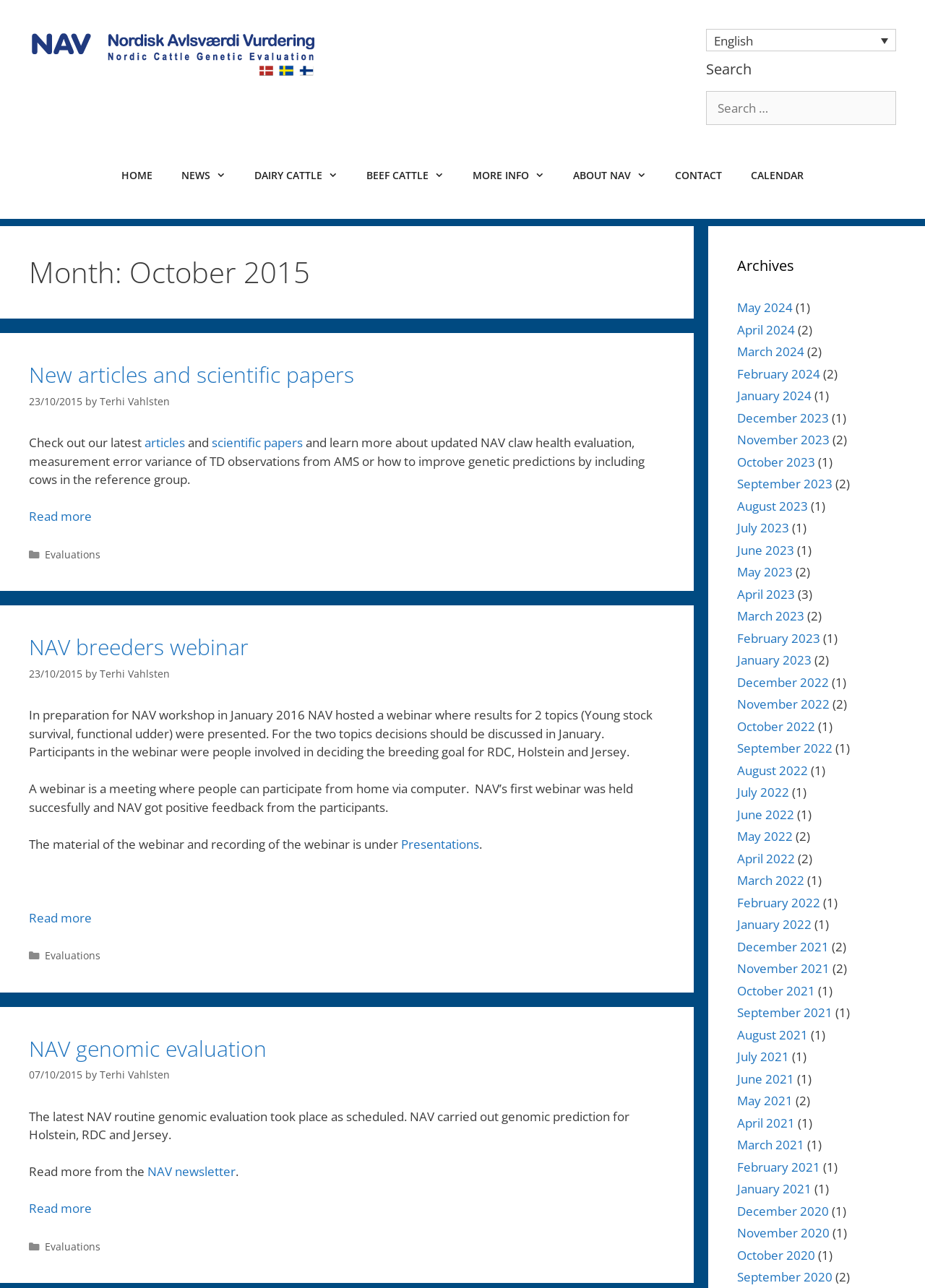Extract the main title from the webpage.

Month: October 2015